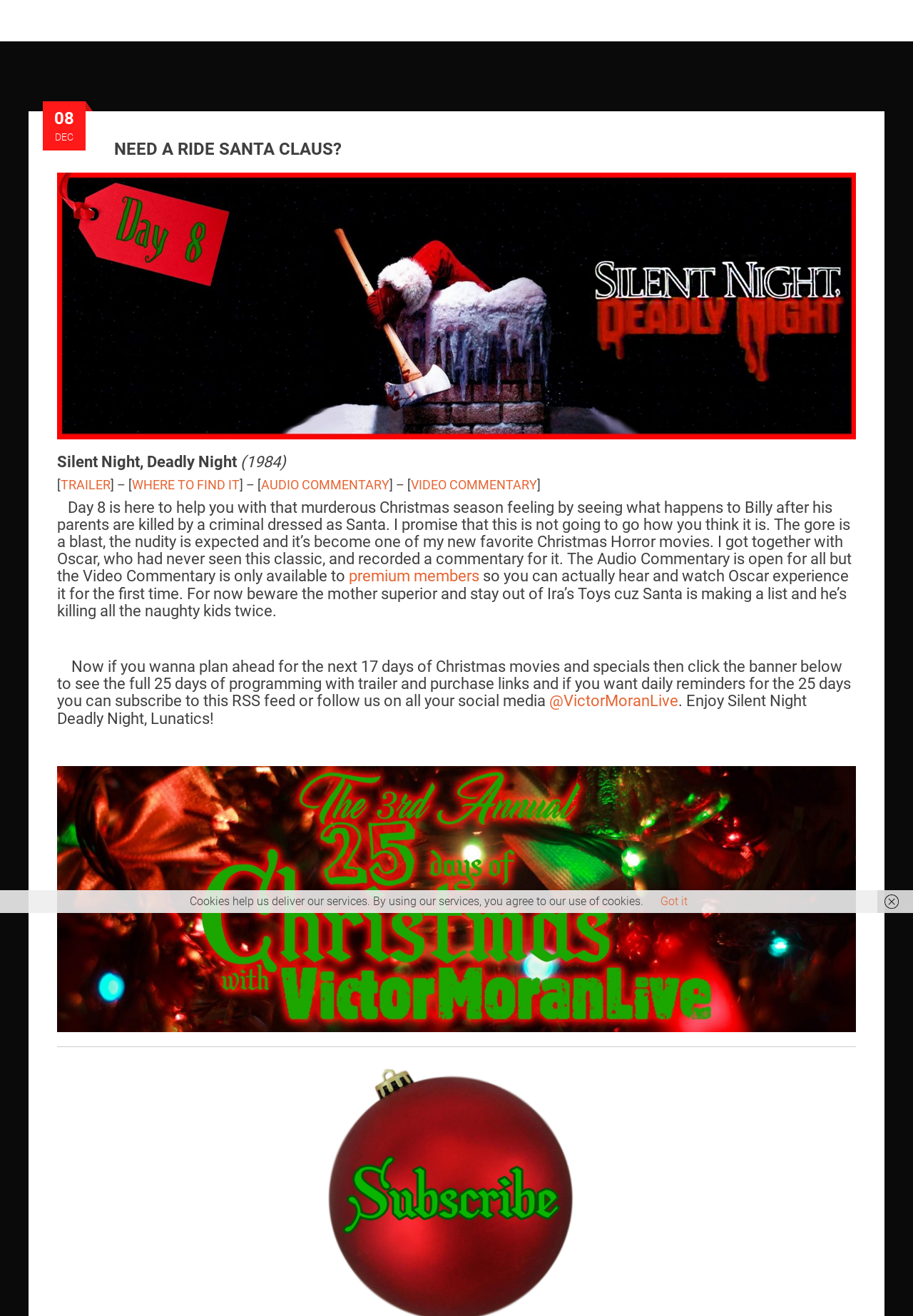Identify the bounding box coordinates of the element to click to follow this instruction: 'Click on the Login link'. Ensure the coordinates are four float values between 0 and 1, provided as [left, top, right, bottom].

[0.918, 0.006, 0.975, 0.021]